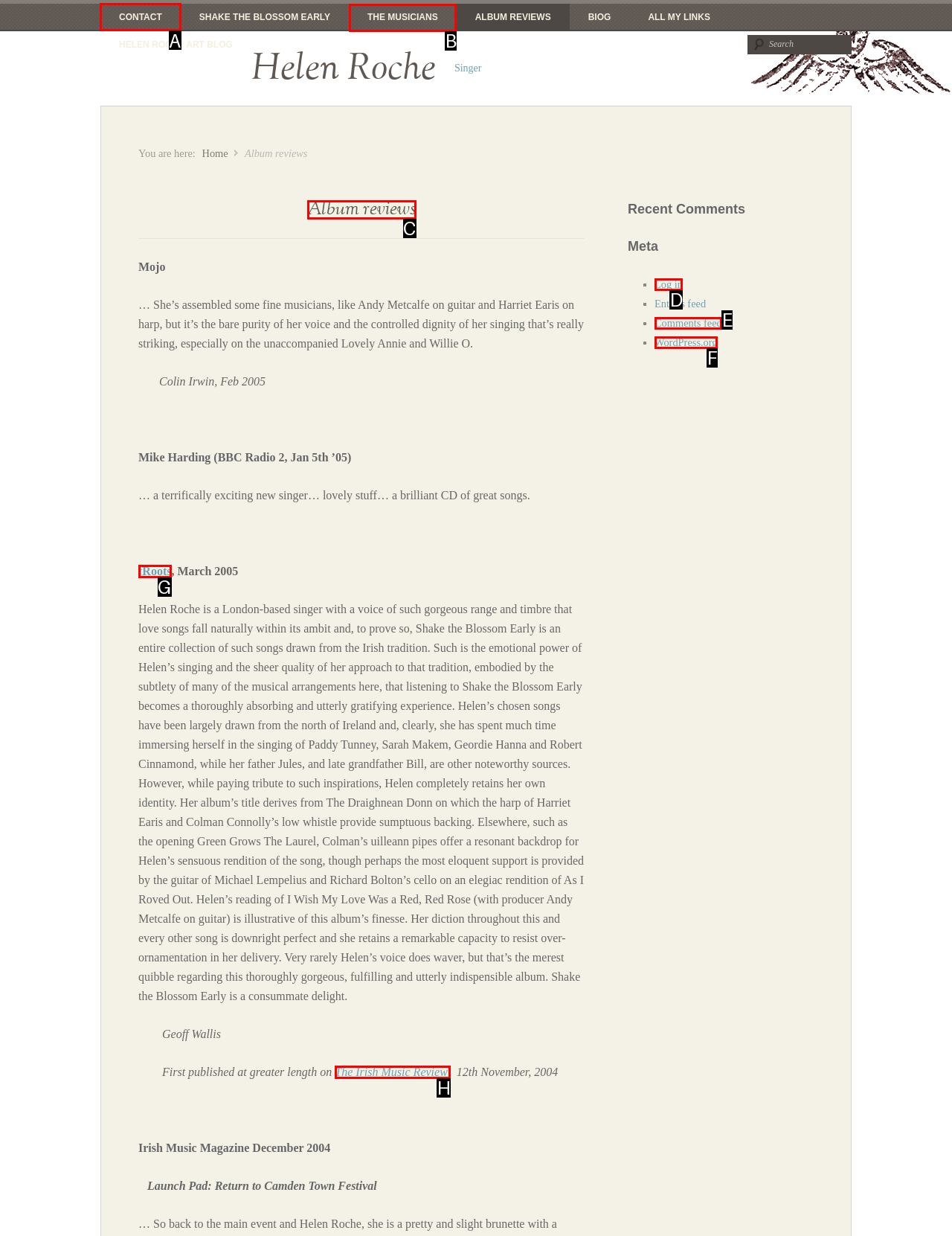Look at the highlighted elements in the screenshot and tell me which letter corresponds to the task: Go to contact page.

A